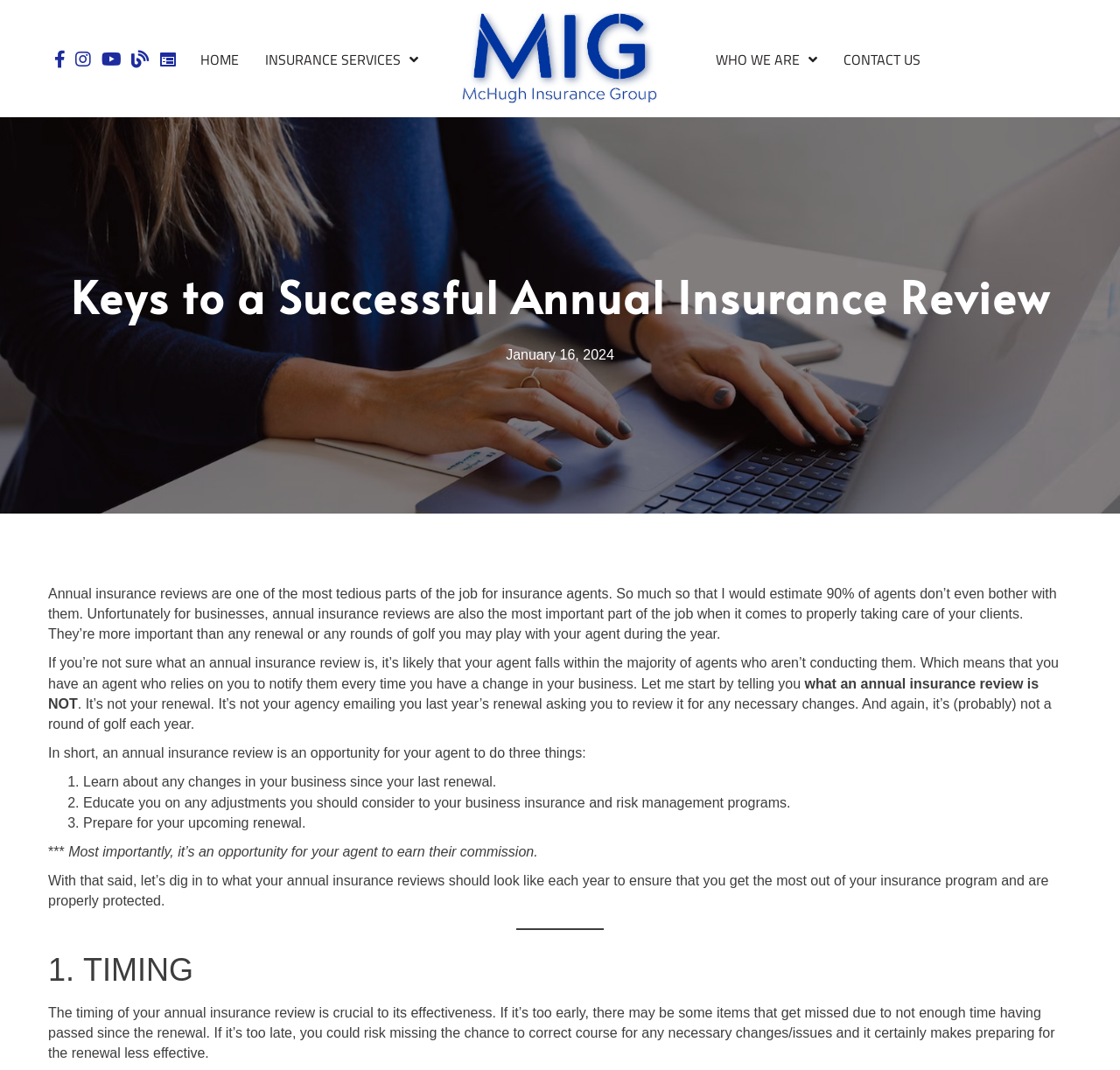Illustrate the webpage with a detailed description.

The webpage is about the importance of annual insurance reviews for businesses. At the top, there is a logo of McHugh Insurance Group, accompanied by a navigation menu with links to "HOME", "INSURANCE SERVICES", "WHO WE ARE", and "CONTACT US". 

Below the navigation menu, there is a heading "Keys to a Successful Annual Insurance Review" followed by a date "January 16, 2024". The main content of the webpage starts with a paragraph explaining the importance of annual insurance reviews, stating that they are often neglected by insurance agents, but crucial for properly taking care of clients.

The text continues to explain what an annual insurance review is not, and then defines it as an opportunity for the agent to learn about changes in the business, educate on adjustments to insurance and risk management programs, and prepare for the upcoming renewal. 

The webpage then highlights the importance of the annual insurance review, stating that it's an opportunity for the agent to earn their commission. The text is divided into sections, separated by horizontal lines, with headings and bullet points. The first section is about the timing of the annual insurance review, emphasizing that it should be done at the right time to be effective.